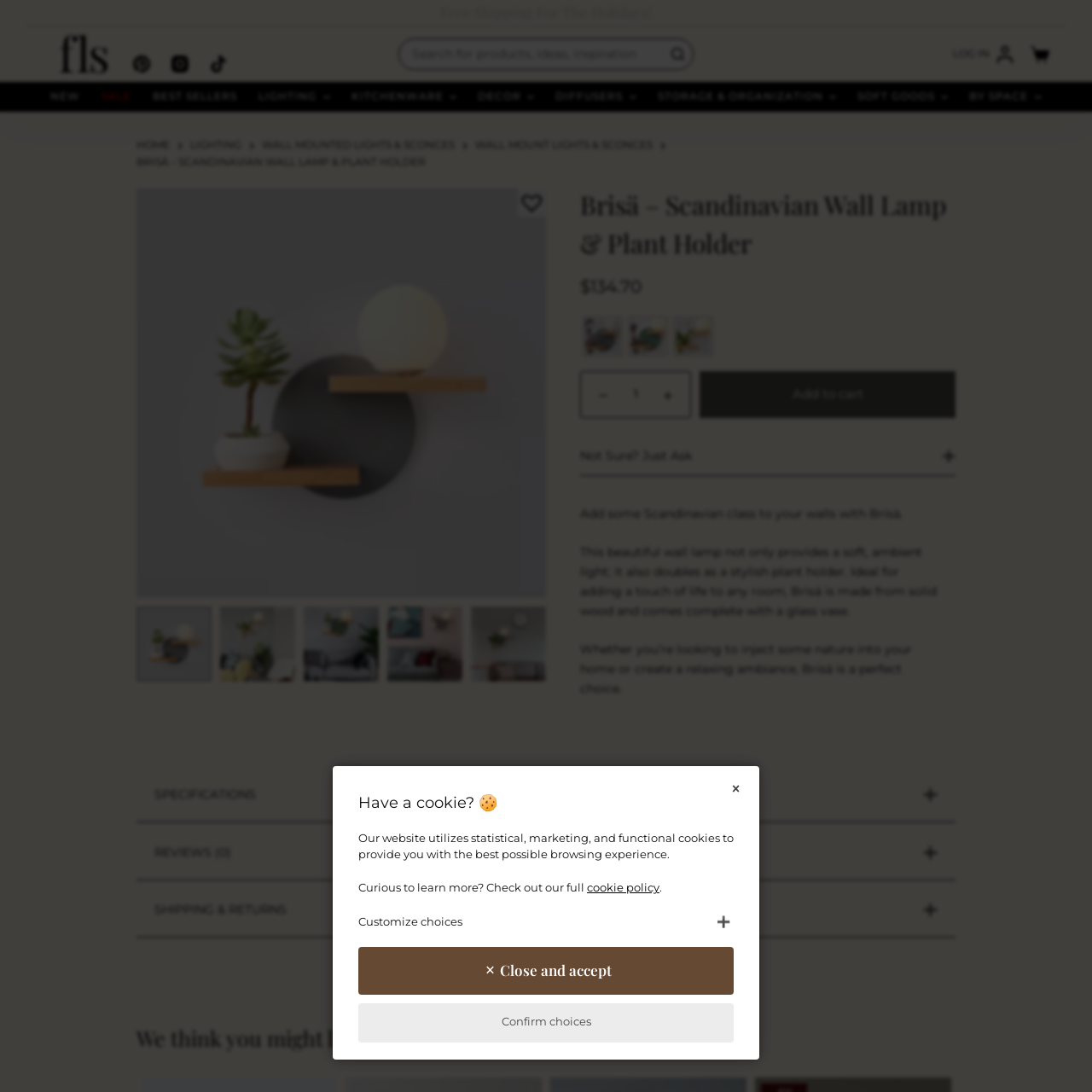What is the unique feature of the lamp?
Observe the image highlighted by the red bounding box and answer the question comprehensively.

The caption states that the lamp is 'crafted to accommodate a plant, enabling a unique interaction between light and nature', highlighting this feature as a distinctive aspect of the design.